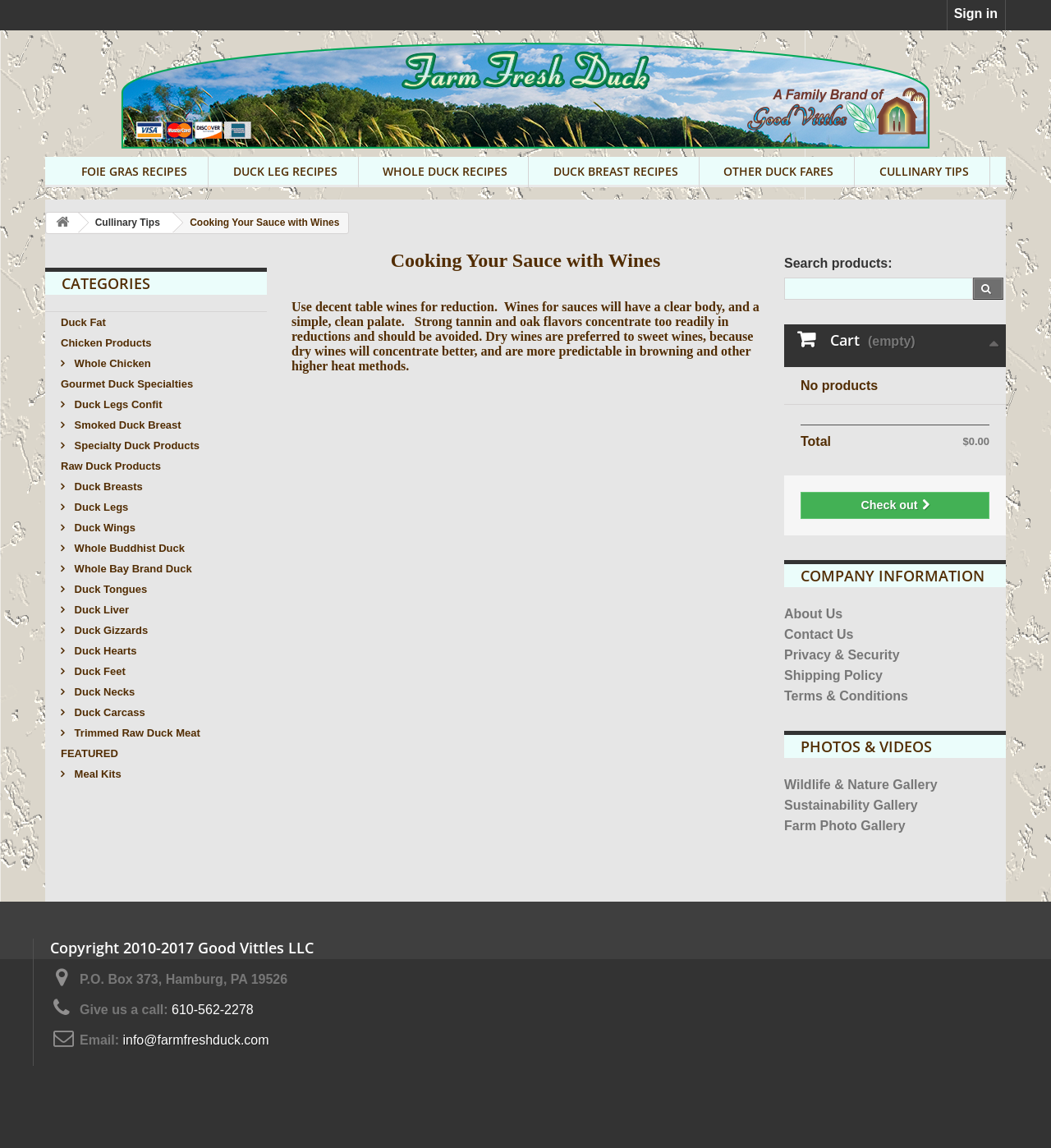Determine the bounding box coordinates of the section I need to click to execute the following instruction: "Contact Us". Provide the coordinates as four float numbers between 0 and 1, i.e., [left, top, right, bottom].

[0.746, 0.547, 0.812, 0.559]